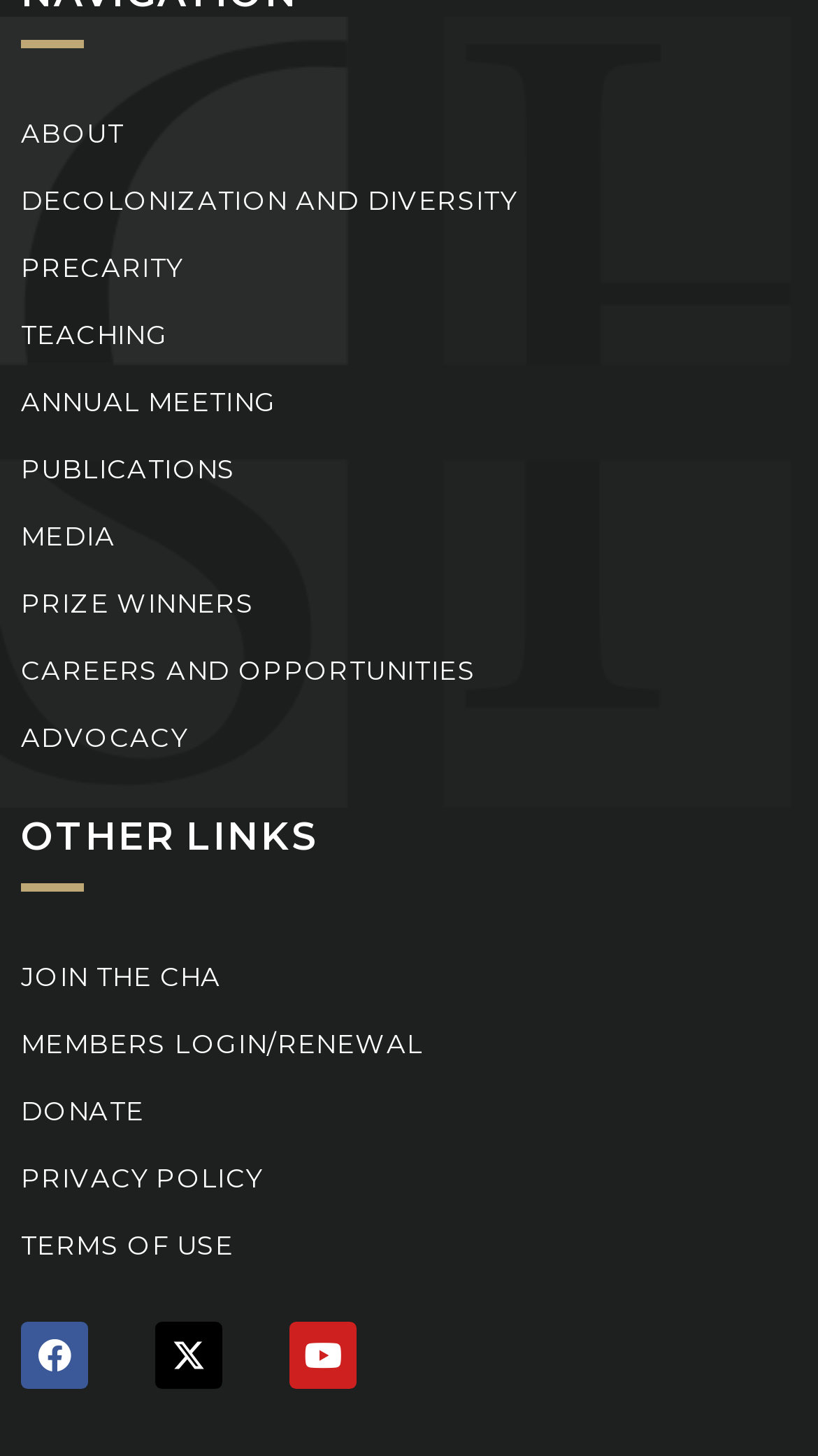Specify the bounding box coordinates of the area to click in order to execute this command: 'Follow on Facebook'. The coordinates should consist of four float numbers ranging from 0 to 1, and should be formatted as [left, top, right, bottom].

[0.026, 0.907, 0.108, 0.954]